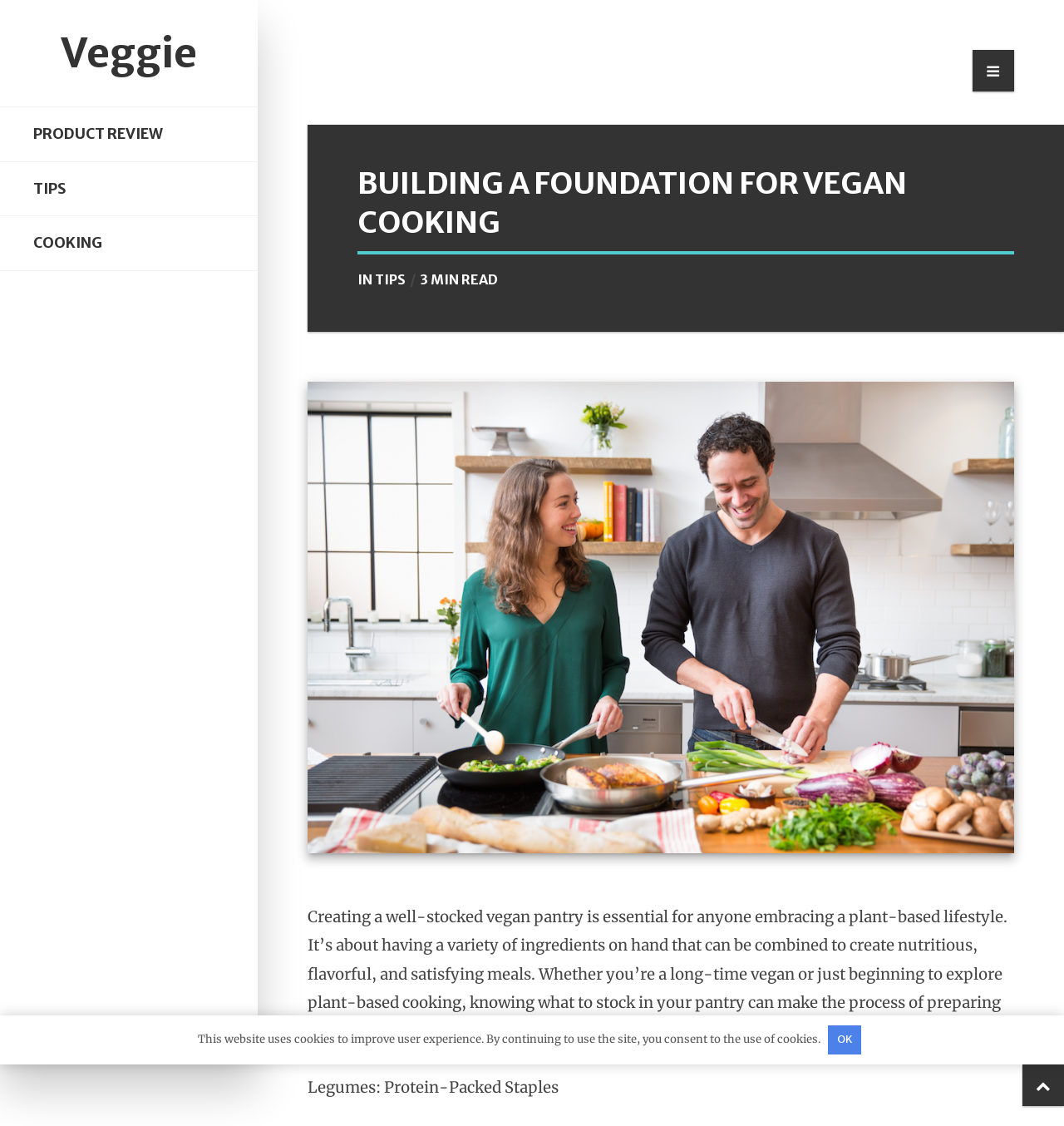From the element description: "Product Review", extract the bounding box coordinates of the UI element. The coordinates should be expressed as four float numbers between 0 and 1, in the order [left, top, right, bottom].

[0.031, 0.11, 0.211, 0.128]